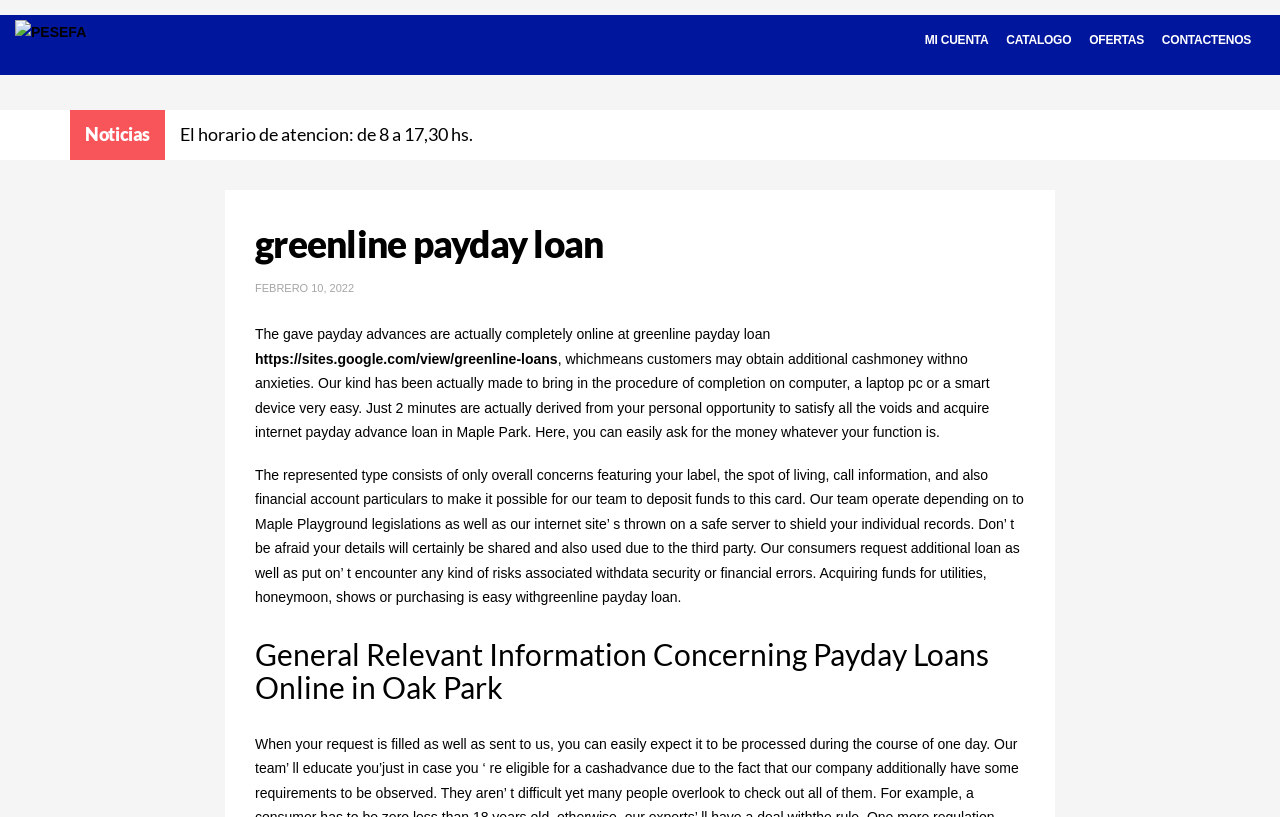Generate a comprehensive description of the webpage content.

The webpage is about Greenline Payday Loan and PESEFA. At the top left, there is a link and an image with the text "PESEFA". On the top right, there are four links: "MI CUENTA", "CATALOGO", "OFERTAS", and "CONTACTENOS". Below the top links, there is a heading "Noticias". 

On the left side, there are several headings providing contact information, including WhatsApp number, email, Skype, and phone numbers, as well as business hours and sales information. 

On the right side, there is a section with a heading "greenline payday loan" and a subheading "FEBRERO 10, 2022". Below this, there is a paragraph of text explaining that Greenline payday loans are completely online and can be obtained easily using a computer, laptop, or smartphone. There is also a link to a website and more text explaining the application process and the security of personal data. 

Finally, there is a heading "General Relevant Information Concerning Payday Loans Online in Oak Park" at the bottom right.